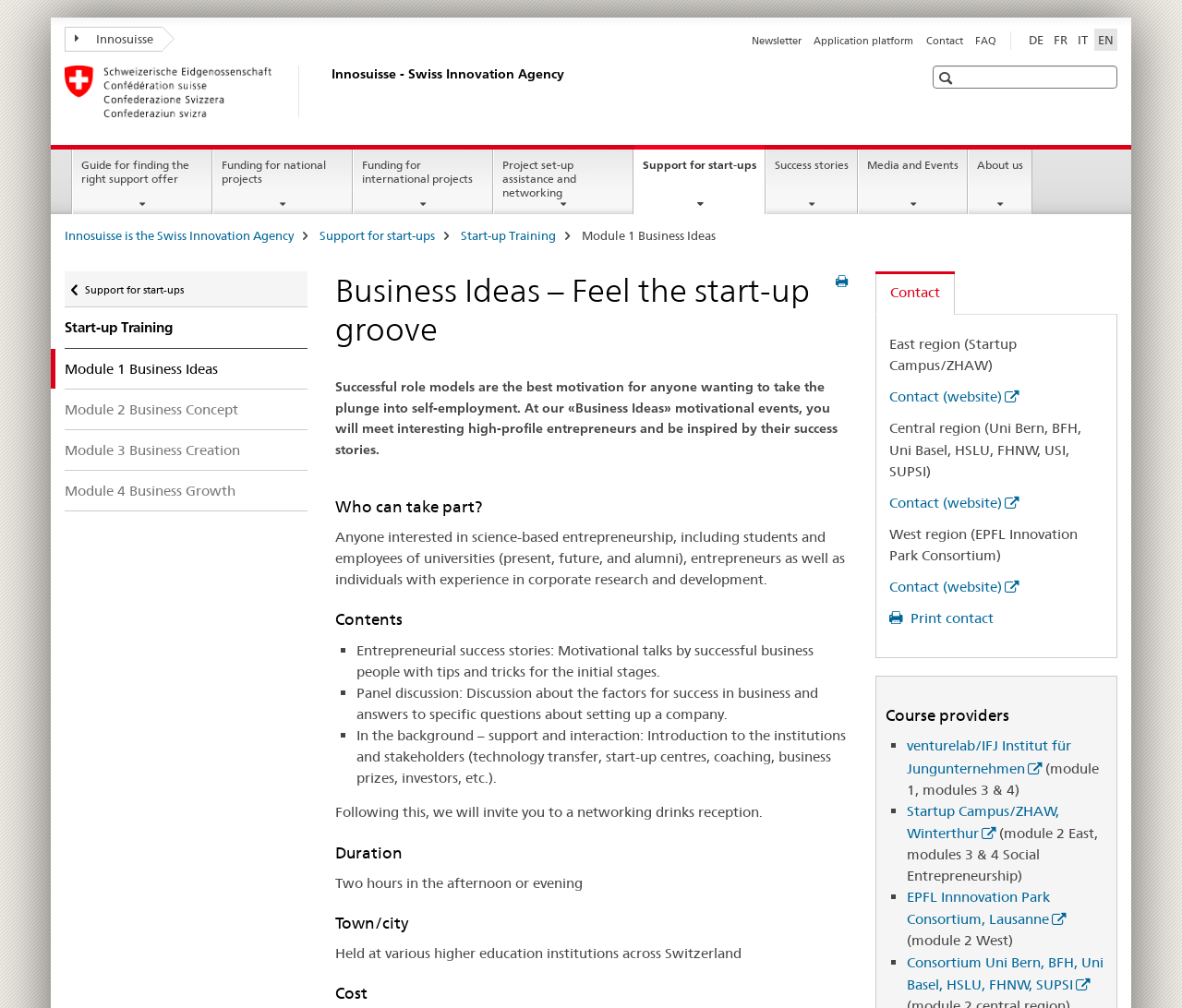How many regions are available for contact?
Could you answer the question with a detailed and thorough explanation?

The answer can be found by looking at the sections 'East region', 'Central region', and 'West region' which are located in the tabpanel 'Contact'.